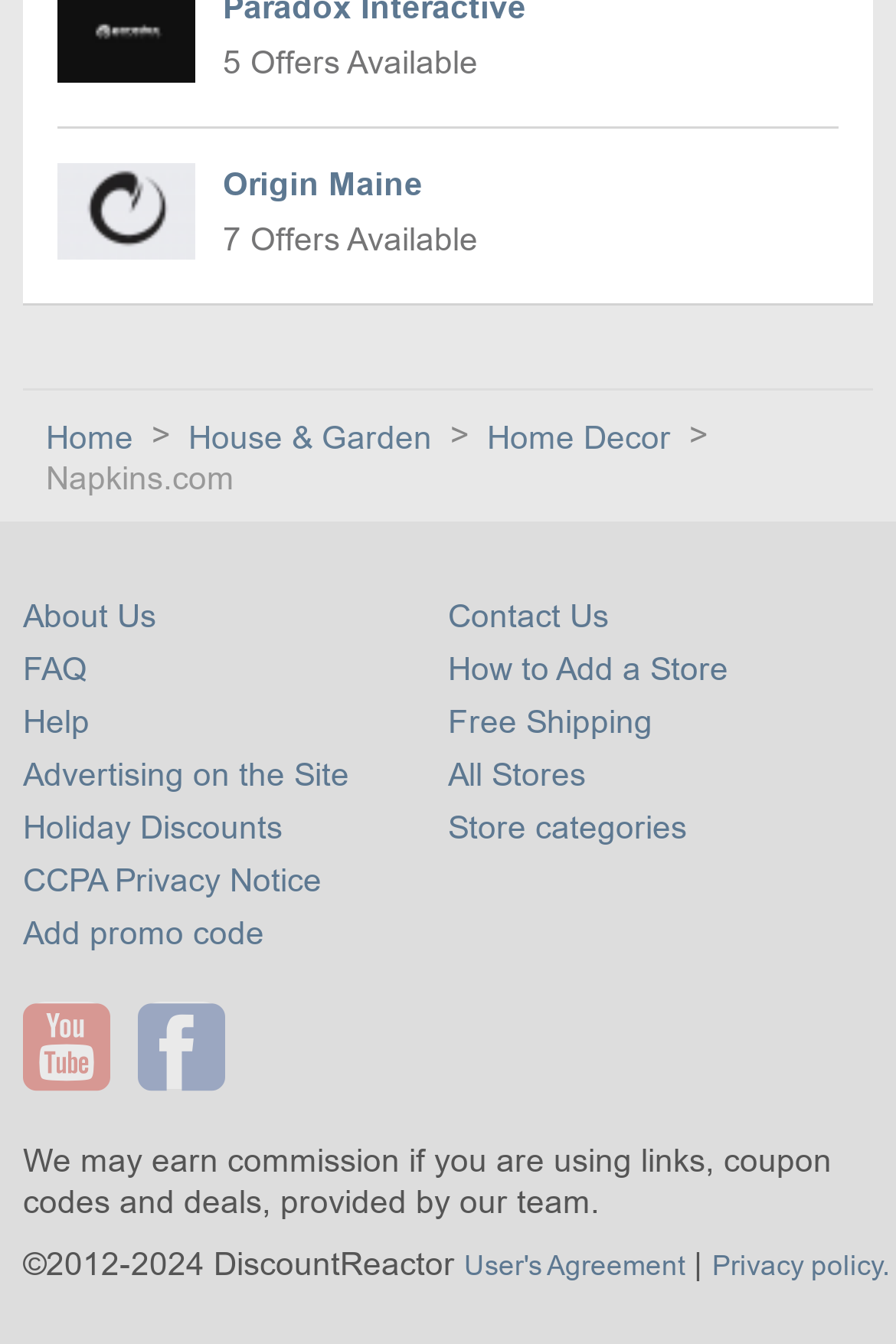Please locate the bounding box coordinates for the element that should be clicked to achieve the following instruction: "Click the 'CDN' link". Ensure the coordinates are given as four float numbers between 0 and 1, i.e., [left, top, right, bottom].

None